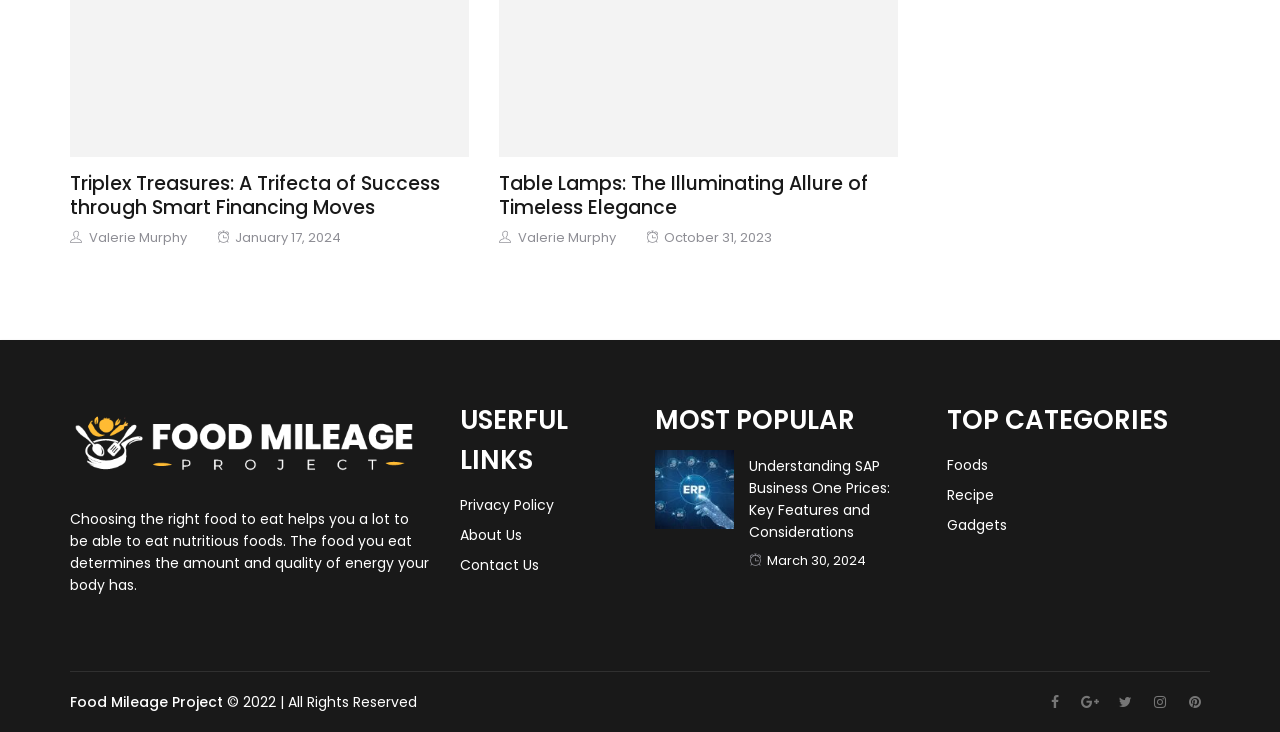What is the category of the link 'Foods'?
Provide a detailed and extensive answer to the question.

I found the category by looking at the heading 'TOP CATEGORIES' and the corresponding link 'Foods' which is located below it.